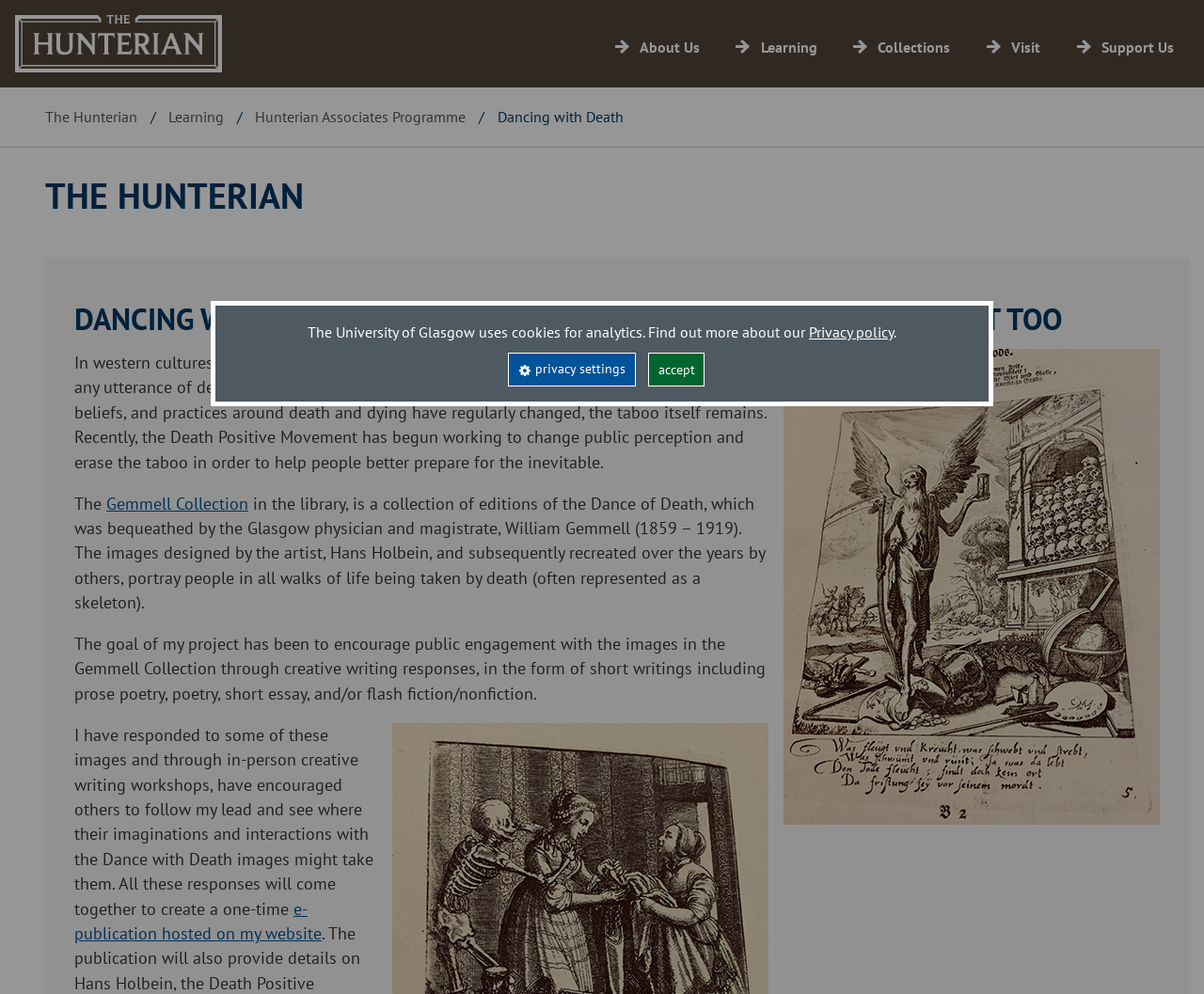Determine the coordinates of the bounding box that should be clicked to complete the instruction: "Explore the 'Collections' section". The coordinates should be represented by four float numbers between 0 and 1: [left, top, right, bottom].

[0.729, 0.038, 0.789, 0.057]